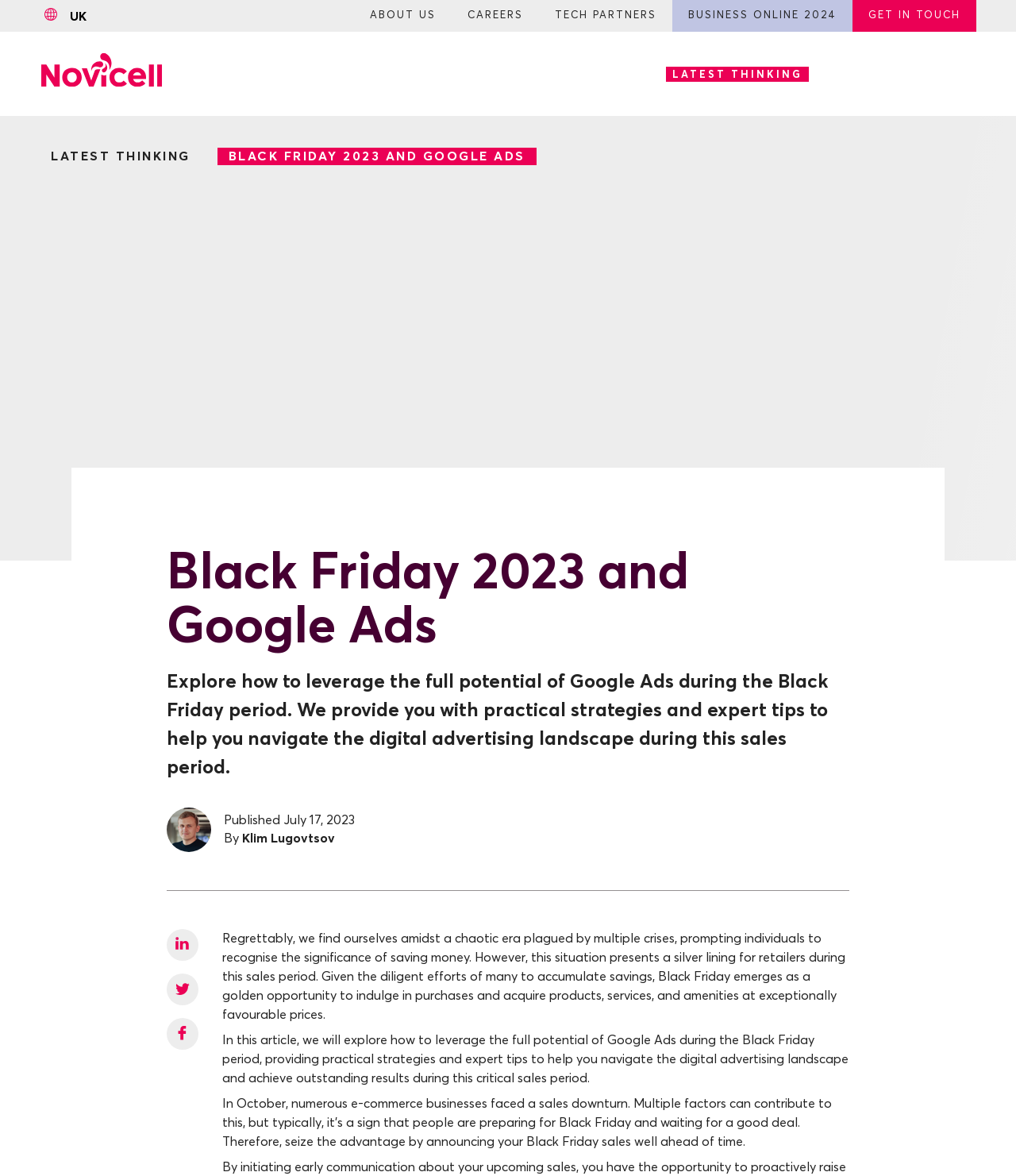Craft a detailed narrative of the webpage's structure and content.

This webpage is about leveraging the full potential of Google Ads during the Black Friday period. At the top left corner, there is a navigation site selector toggle button with the text "UK" next to it. Below this button, there are several links to different country sites, including "ES", "NO", "SE", "DK", and "Global". 

To the right of these links, there are several navigation links, including "About Us", "Careers", "Tech Partners", "Business Online 2024", and "Get in touch". Above these links, there is a Novicell logo, which is an image. 

Below the navigation links, there are several main links, including "SERVICES", "OUR WORK", "SECTORS", "LATEST THINKING", and "EVENTS". Each of these links has an accompanying image.

On the top right corner, there is an "Open search" button with a search icon image. Below this button, there are two links, "Latest thinking" and "Black Friday 2023 and Google Ads", which serves as the main title of the webpage.

The main content of the webpage is divided into several sections. The first section has a heading "Black Friday 2023 and Google Ads" and a brief introduction to the topic. Below this introduction, there is an image and several paragraphs of text that provide practical strategies and expert tips to help navigate the digital advertising landscape during the Black Friday period. The text also mentions the significance of saving money during a chaotic era and how Black Friday presents a golden opportunity for retailers. 

The webpage also includes the author's name, "Klim Lugovtsov", and the publication date, "July 17, 2023". There are several links to other related articles or resources at the bottom of the main content section.